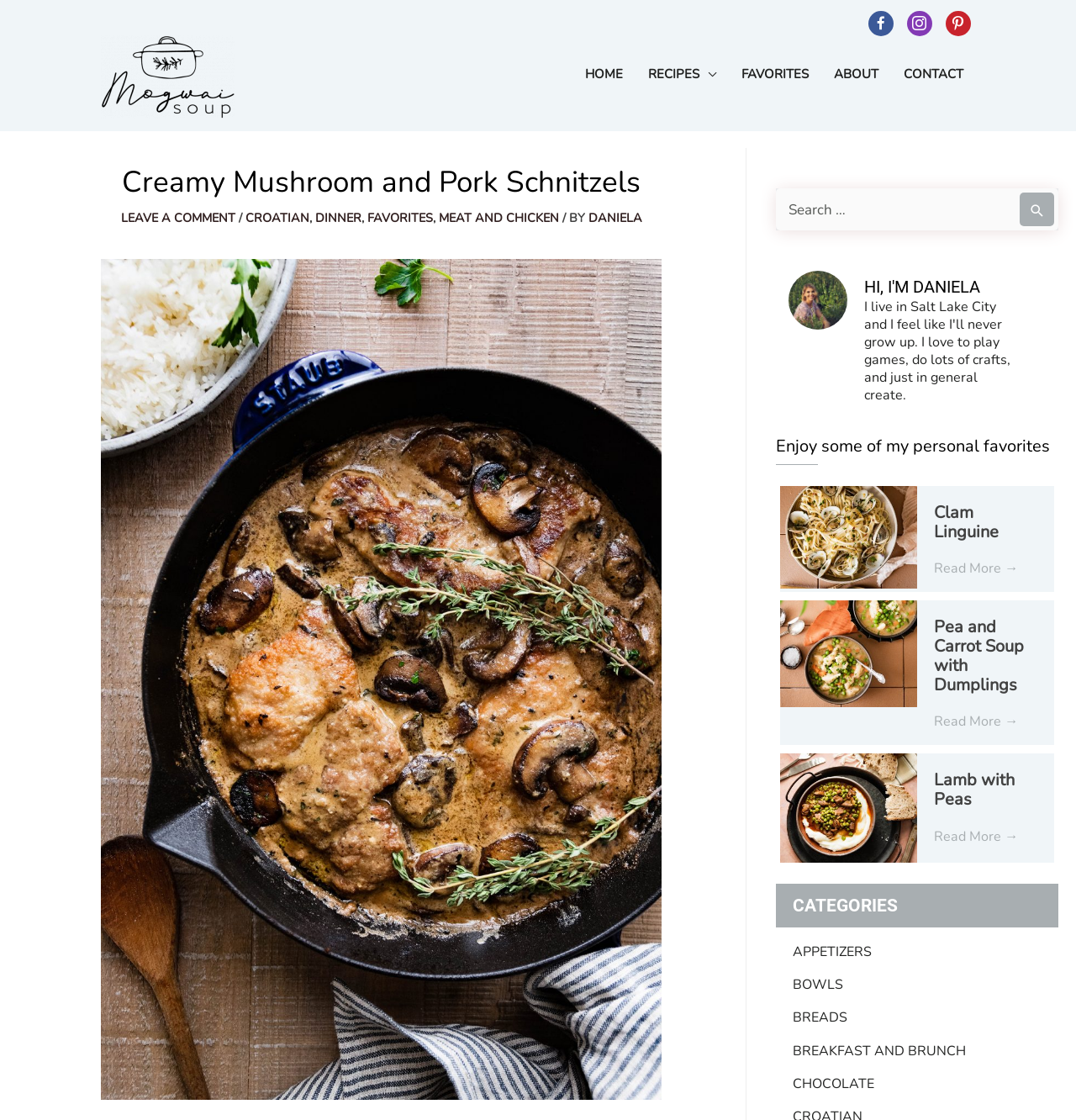Pinpoint the bounding box coordinates of the element that must be clicked to accomplish the following instruction: "Click on the FAVORITES link". The coordinates should be in the format of four float numbers between 0 and 1, i.e., [left, top, right, bottom].

[0.677, 0.043, 0.763, 0.088]